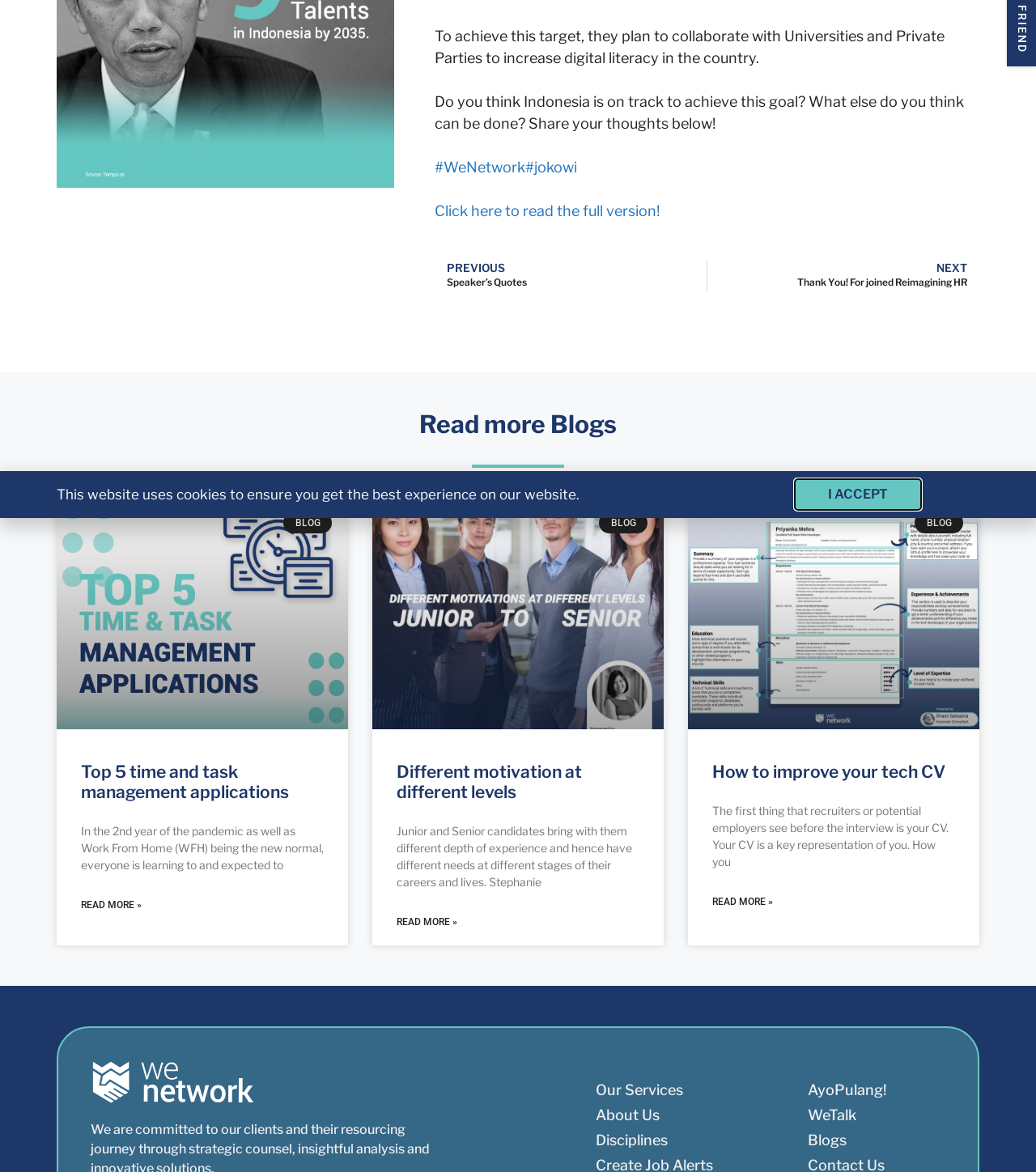Given the element description, predict the bounding box coordinates in the format (top-left x, top-left y, bottom-right x, bottom-right y), using floating point numbers between 0 and 1: Different motivation at different levels

[0.383, 0.65, 0.562, 0.684]